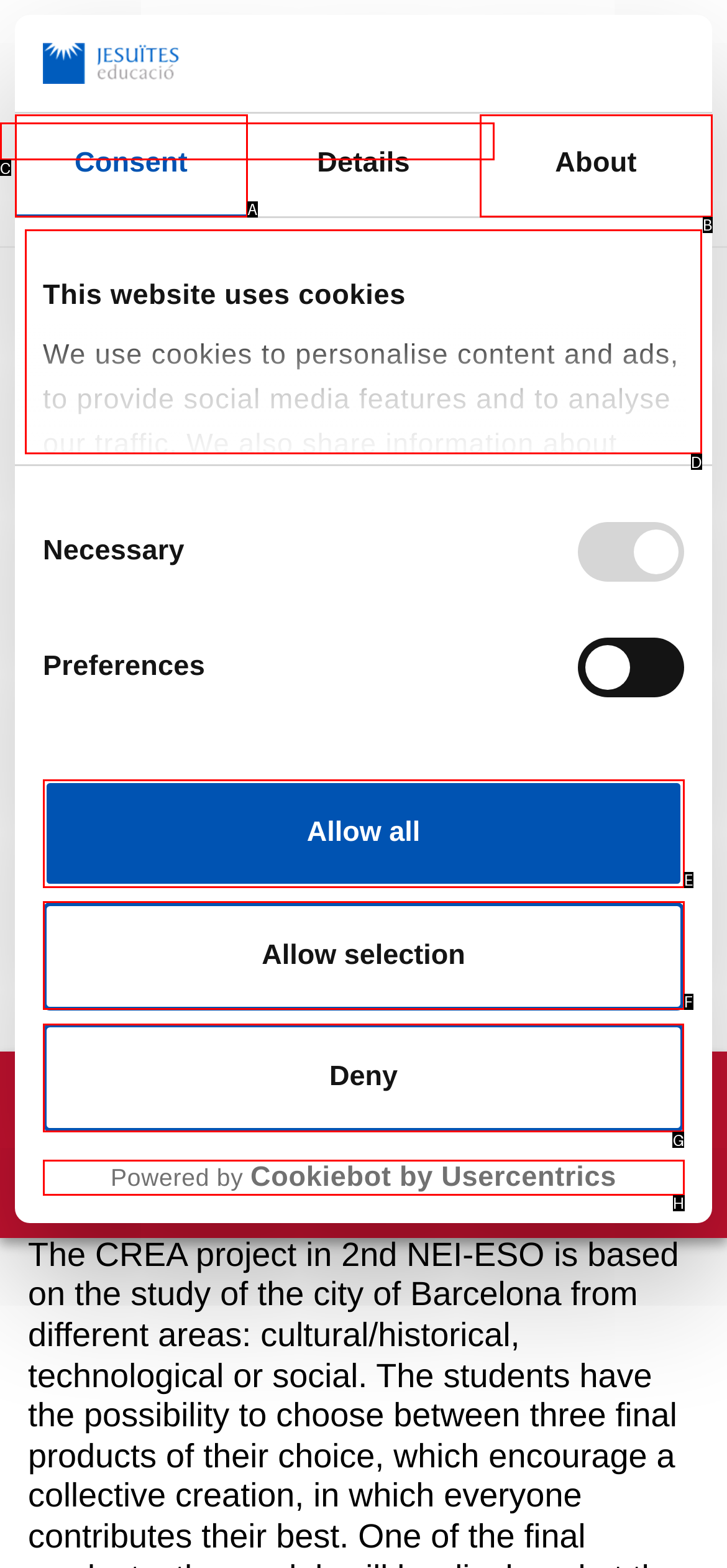Identify the HTML element to click to execute this task: Click the 'Deny' button Respond with the letter corresponding to the proper option.

G